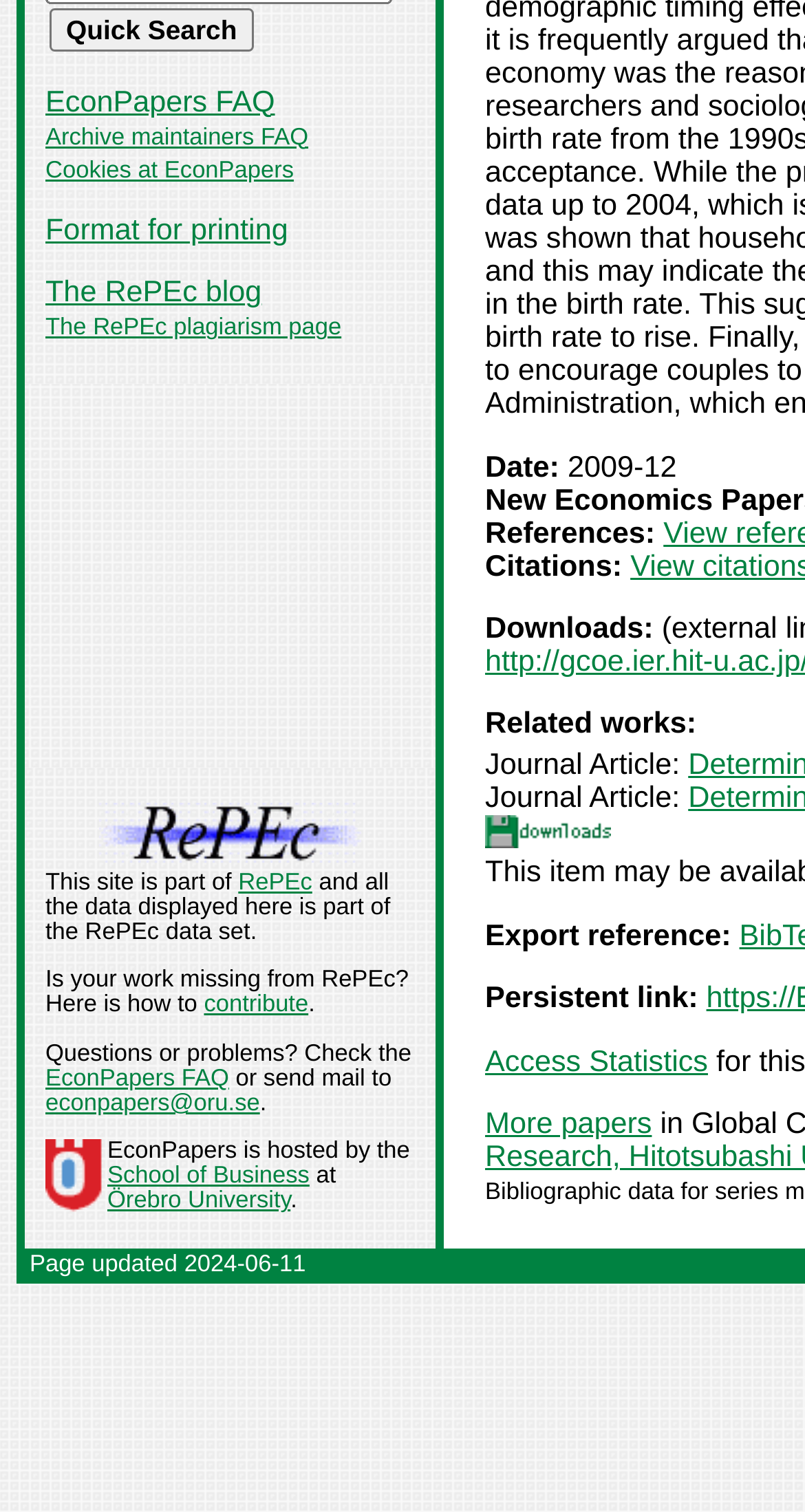Based on the element description, predict the bounding box coordinates (top-left x, top-left y, bottom-right x, bottom-right y) for the UI element in the screenshot: The RePEc blog

[0.056, 0.183, 0.325, 0.205]